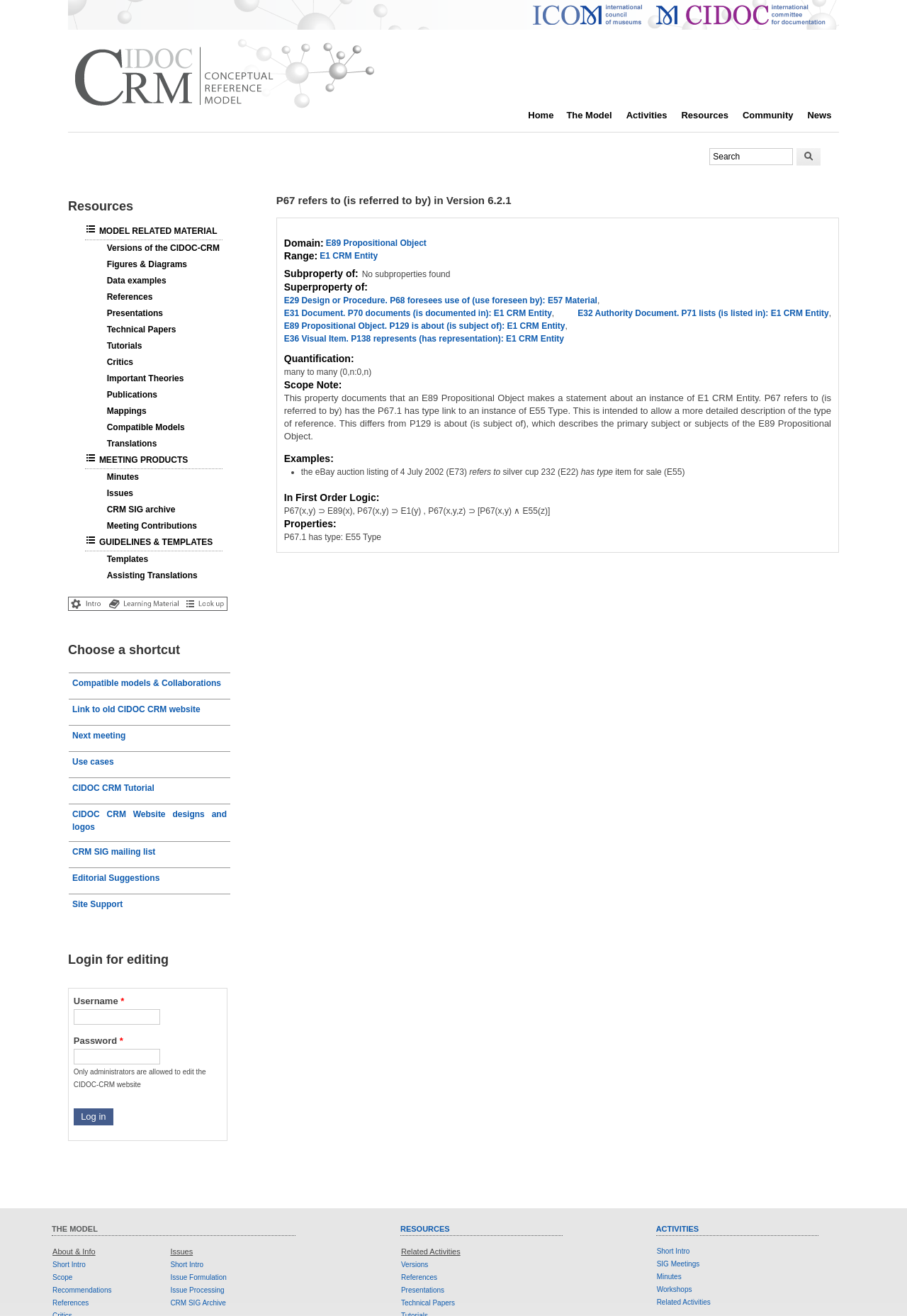Please find the bounding box coordinates of the element that must be clicked to perform the given instruction: "Go to Home page". The coordinates should be four float numbers from 0 to 1, i.e., [left, top, right, bottom].

[0.075, 0.079, 0.419, 0.086]